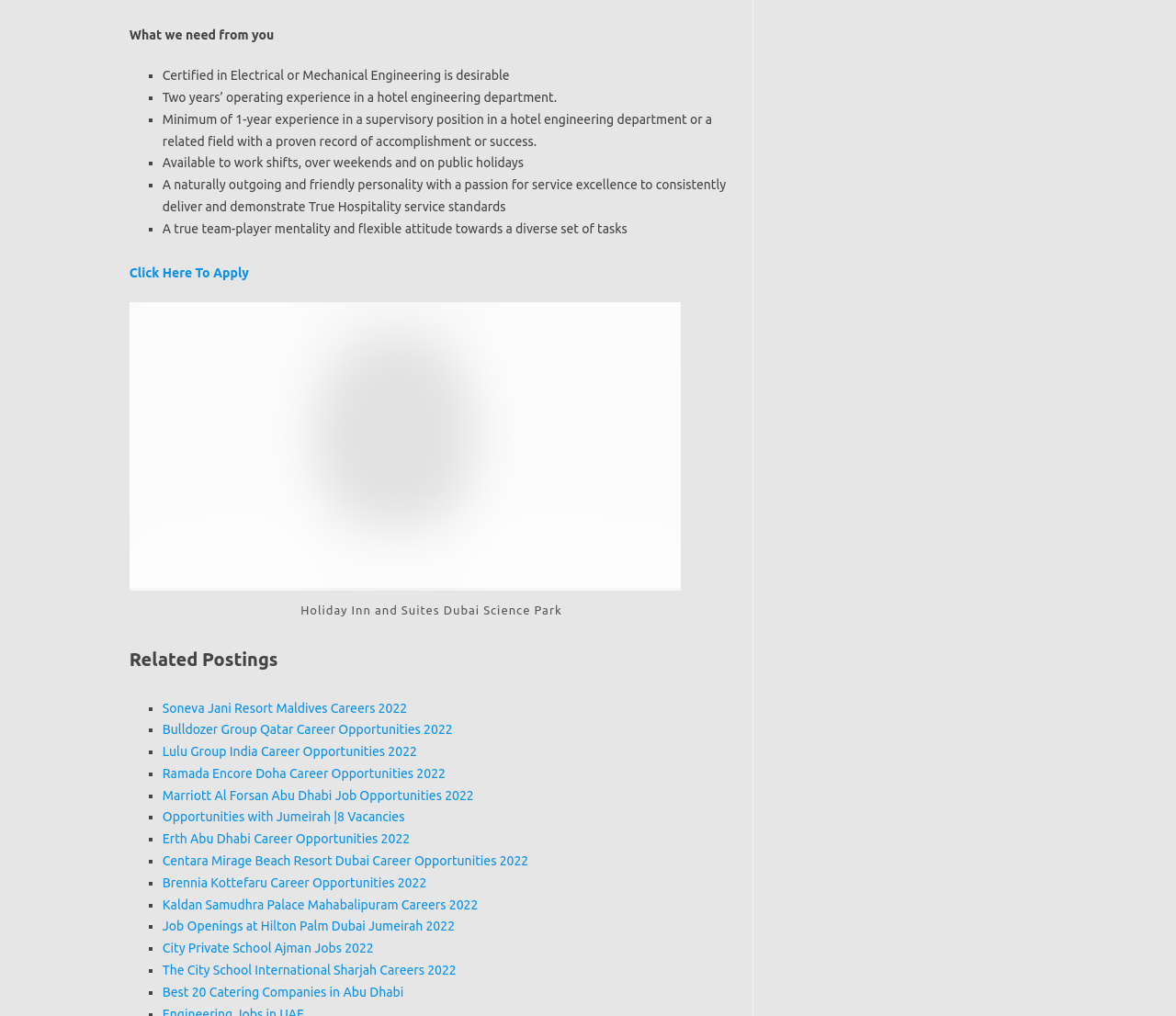What is the job title mentioned in the webpage?
Using the visual information from the image, give a one-word or short-phrase answer.

Engineering Supervisor